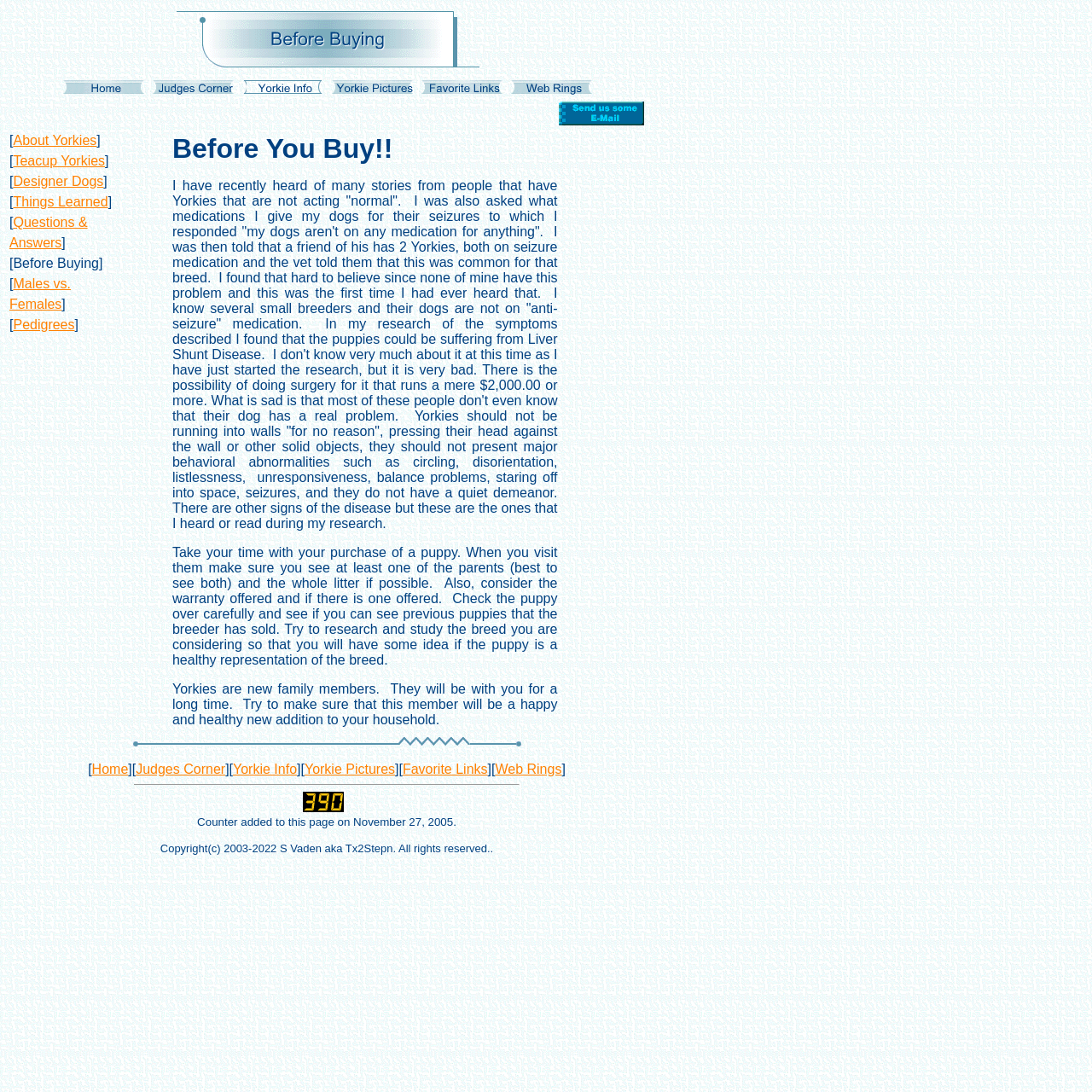Point out the bounding box coordinates of the section to click in order to follow this instruction: "Check the 'Web Rings' link".

[0.463, 0.07, 0.545, 0.083]